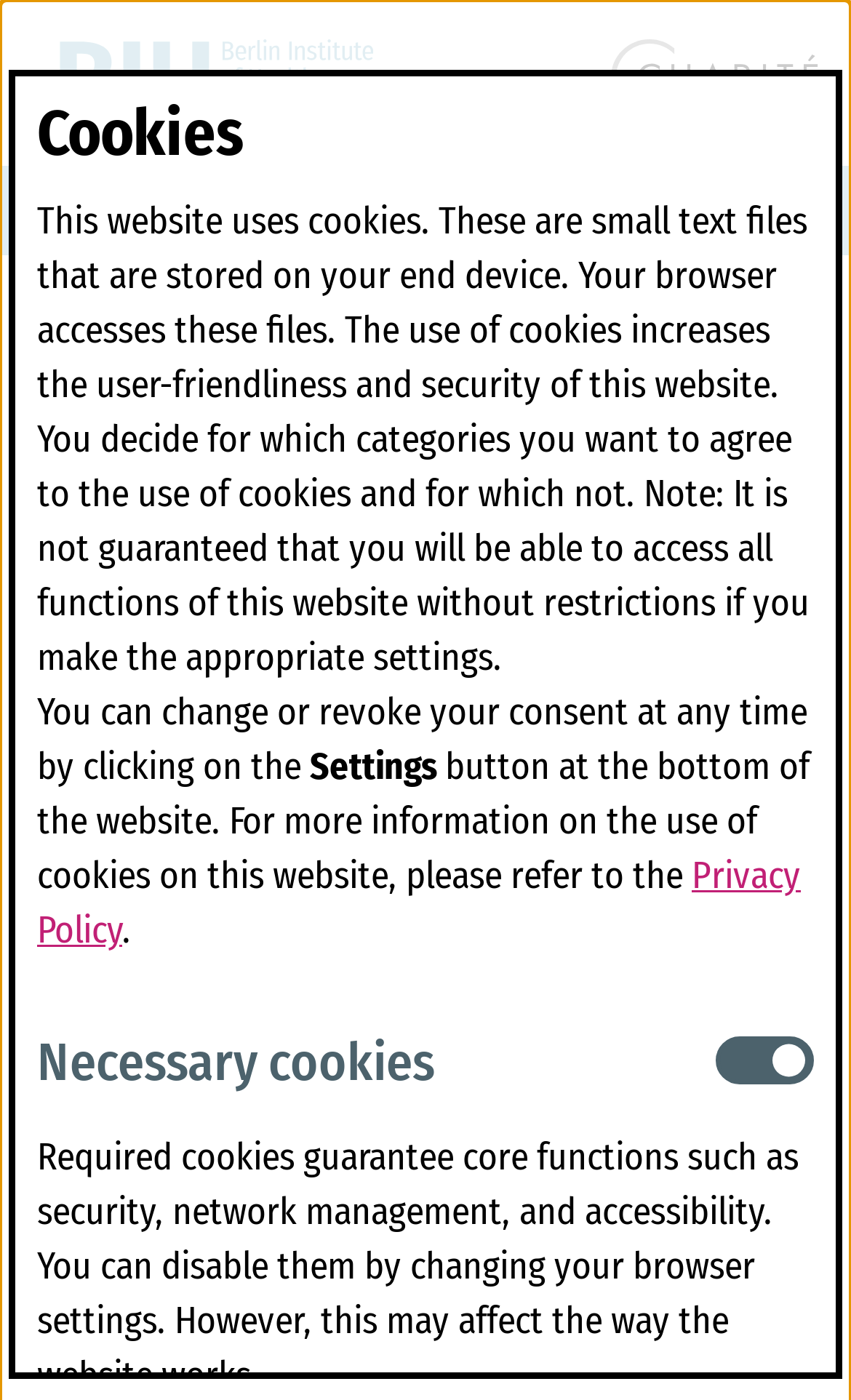Can you pinpoint the bounding box coordinates for the clickable element required for this instruction: "Navigate to About"? The coordinates should be four float numbers between 0 and 1, i.e., [left, top, right, bottom].

[0.038, 0.239, 0.169, 0.285]